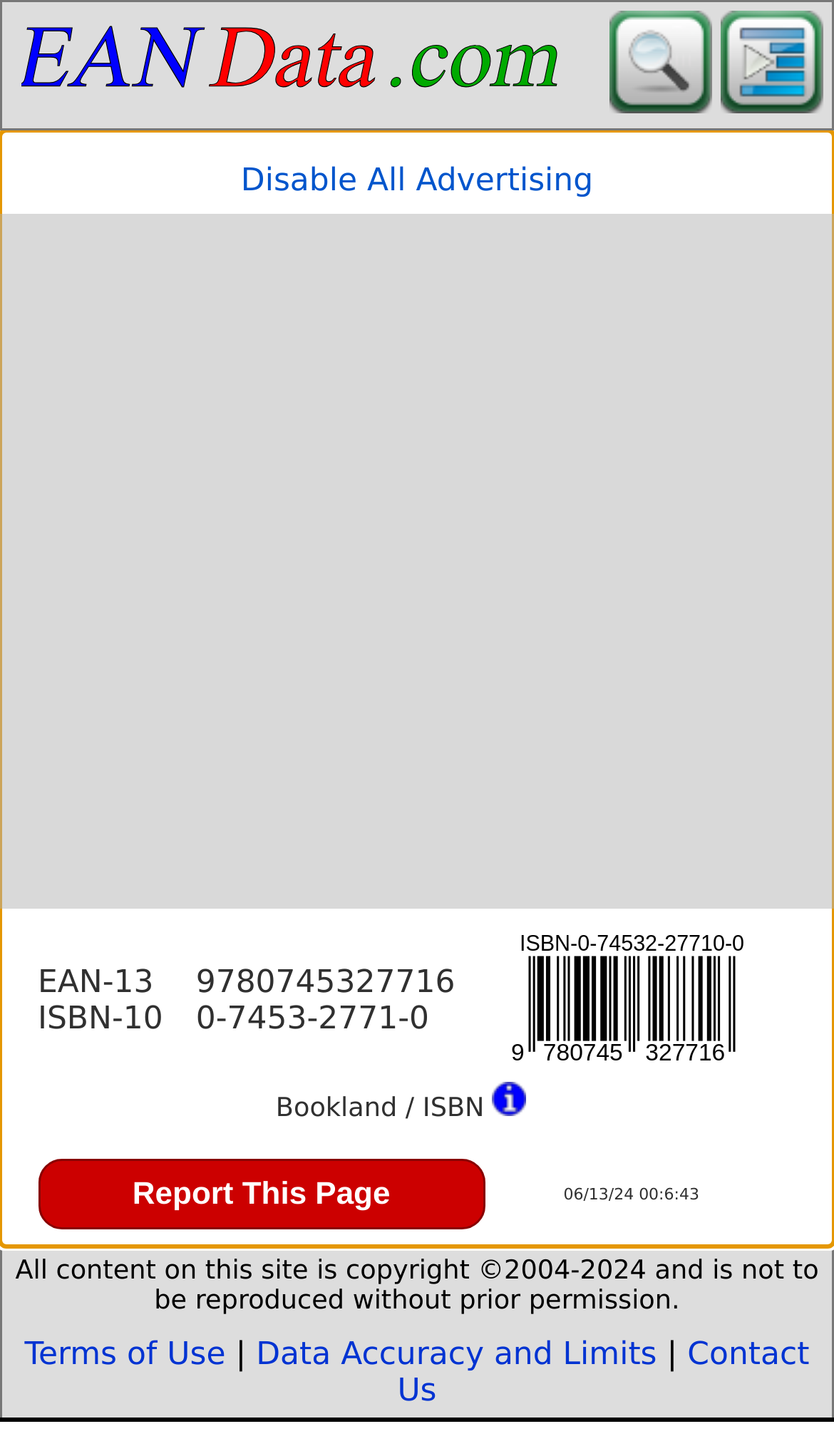Determine the bounding box of the UI element mentioned here: "alt="Menu" title="Menu"". The coordinates must be in the format [left, top, right, bottom] with values ranging from 0 to 1.

[0.853, 0.058, 0.988, 0.083]